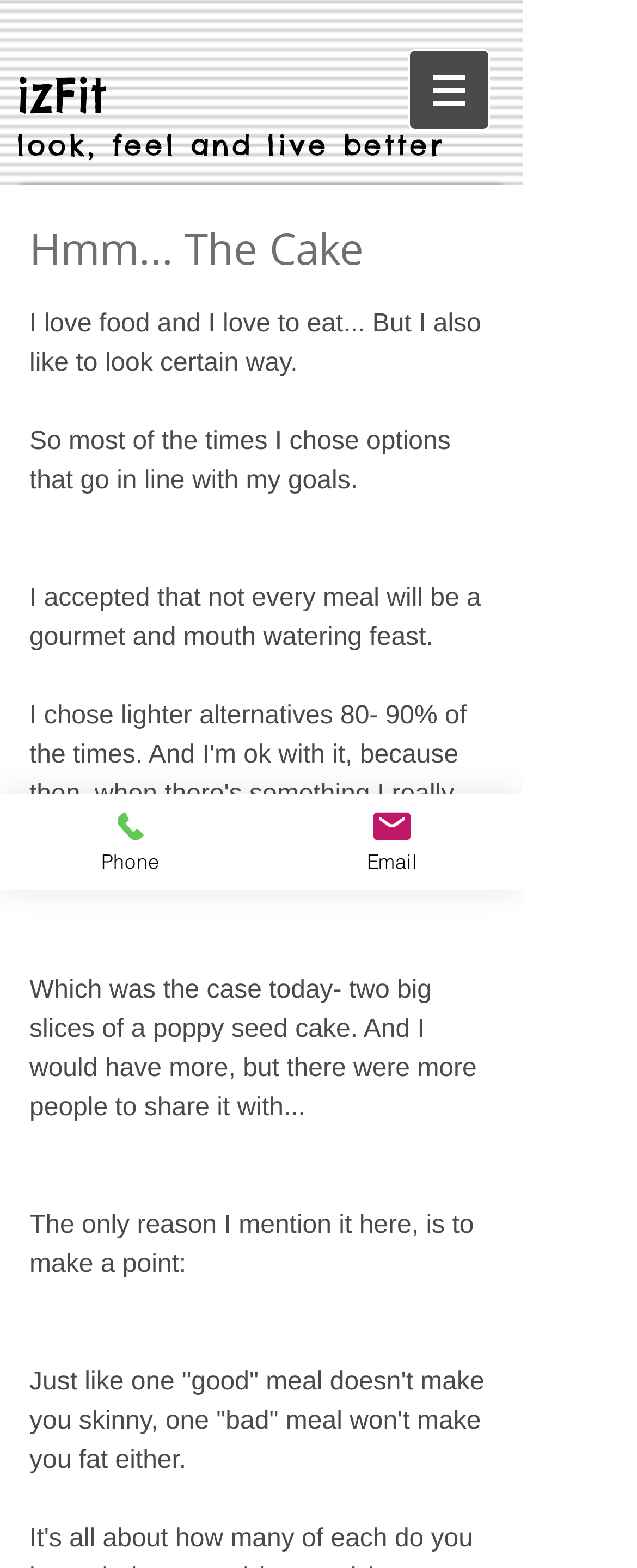How many contact methods are provided?
Provide a detailed answer to the question, using the image to inform your response.

The page provides two contact methods, namely 'Phone' and 'Email', which are linked at the bottom of the page. These links suggest that users can reach out to the website or its author through these channels.